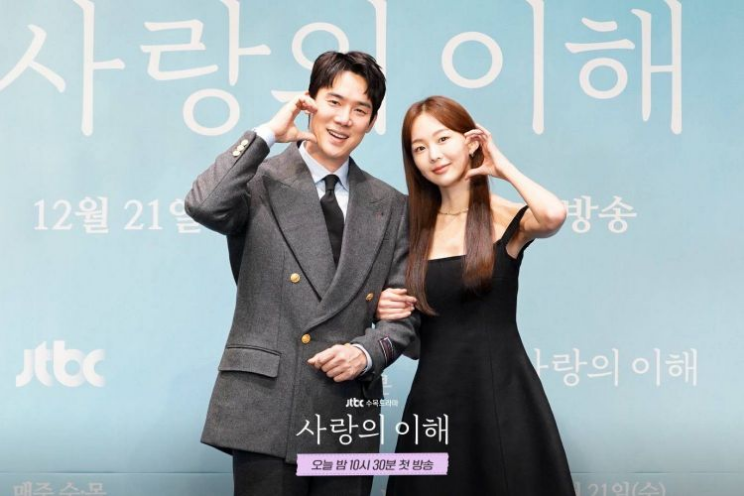Answer the question with a brief word or phrase:
What is the premiere date of the drama?

December 21